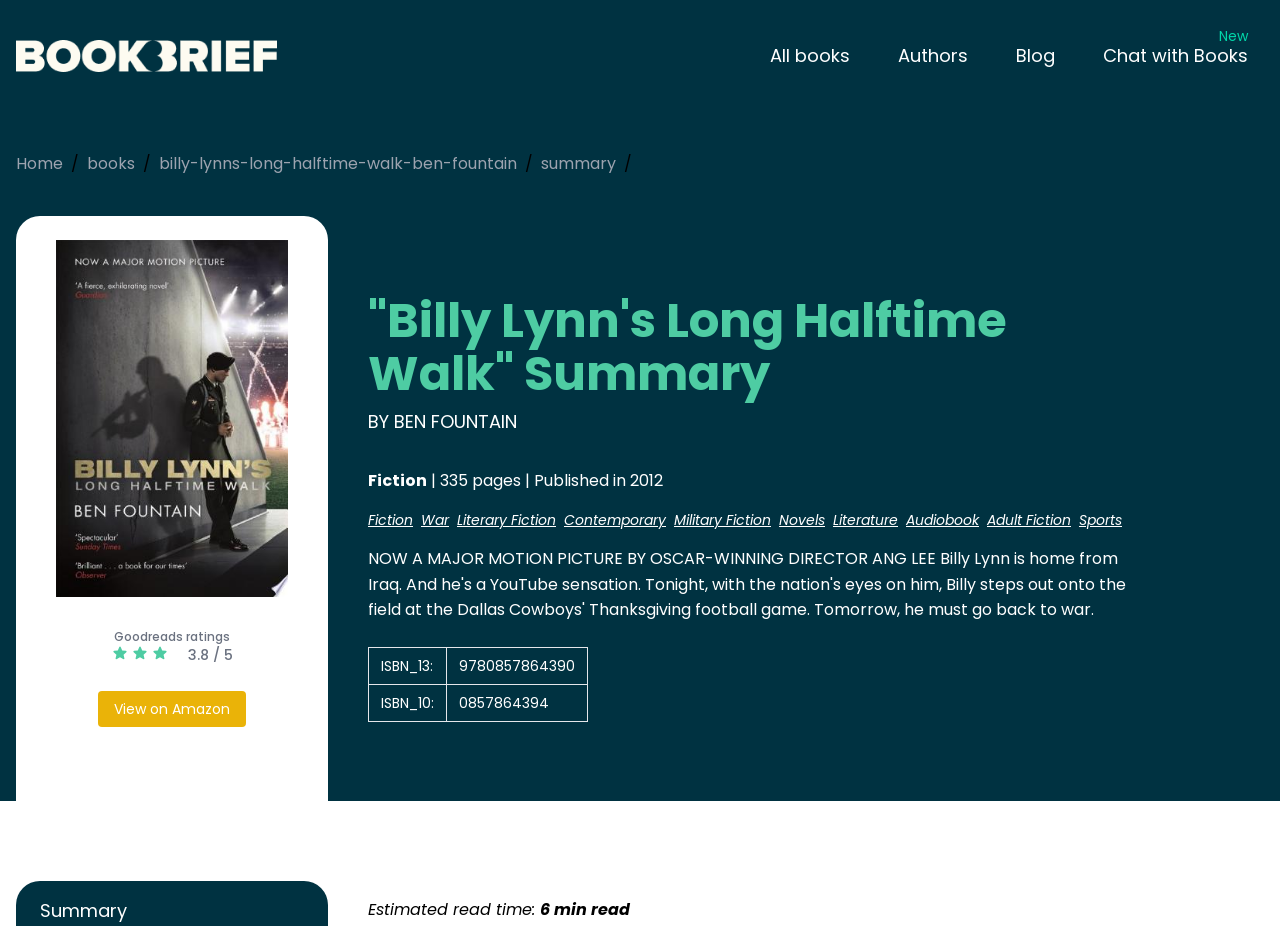Please specify the bounding box coordinates for the clickable region that will help you carry out the instruction: "Check the Goodreads ratings".

[0.089, 0.678, 0.18, 0.696]